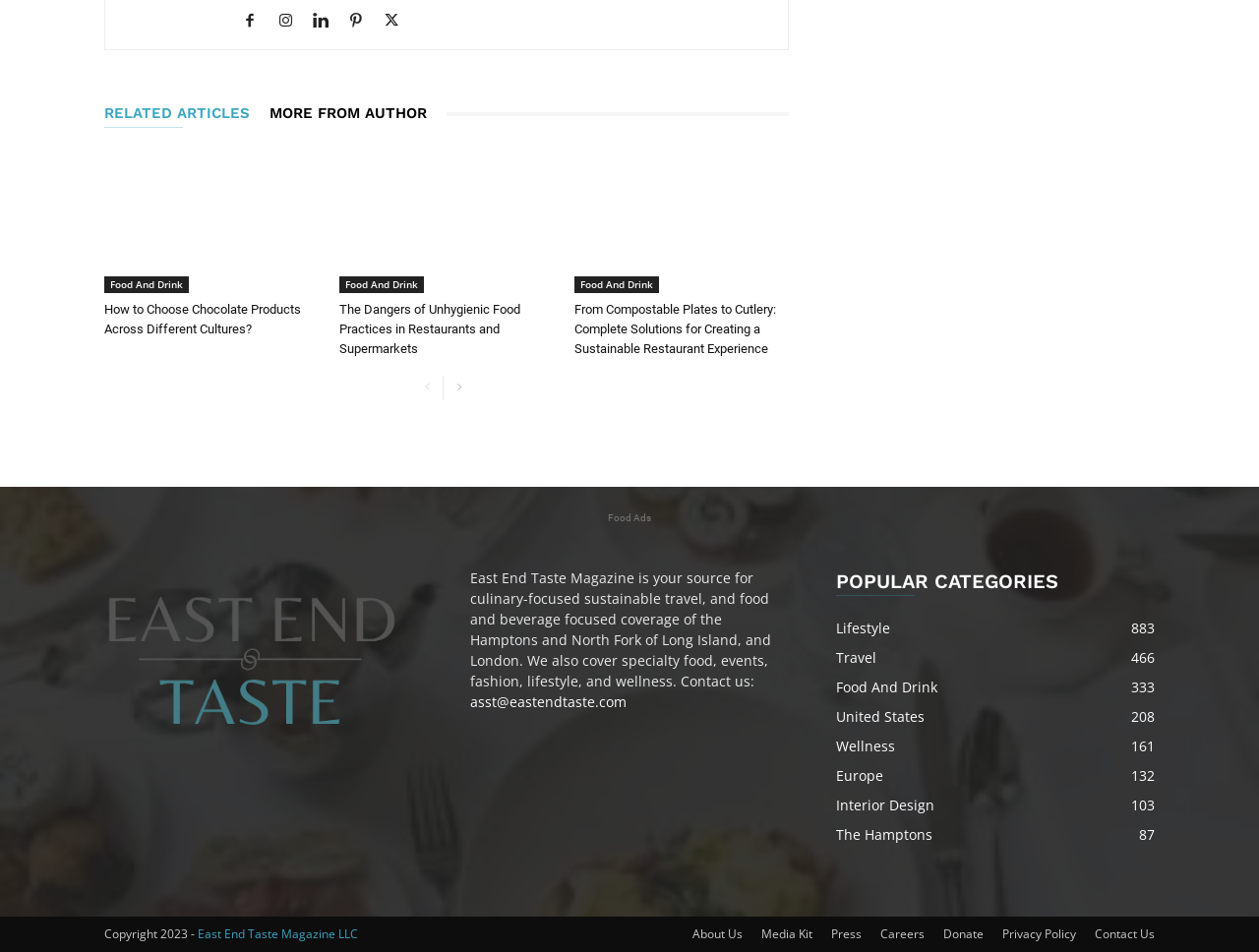Please specify the bounding box coordinates of the clickable section necessary to execute the following command: "Click on 'RELATED ARTICLES'".

[0.083, 0.104, 0.214, 0.134]